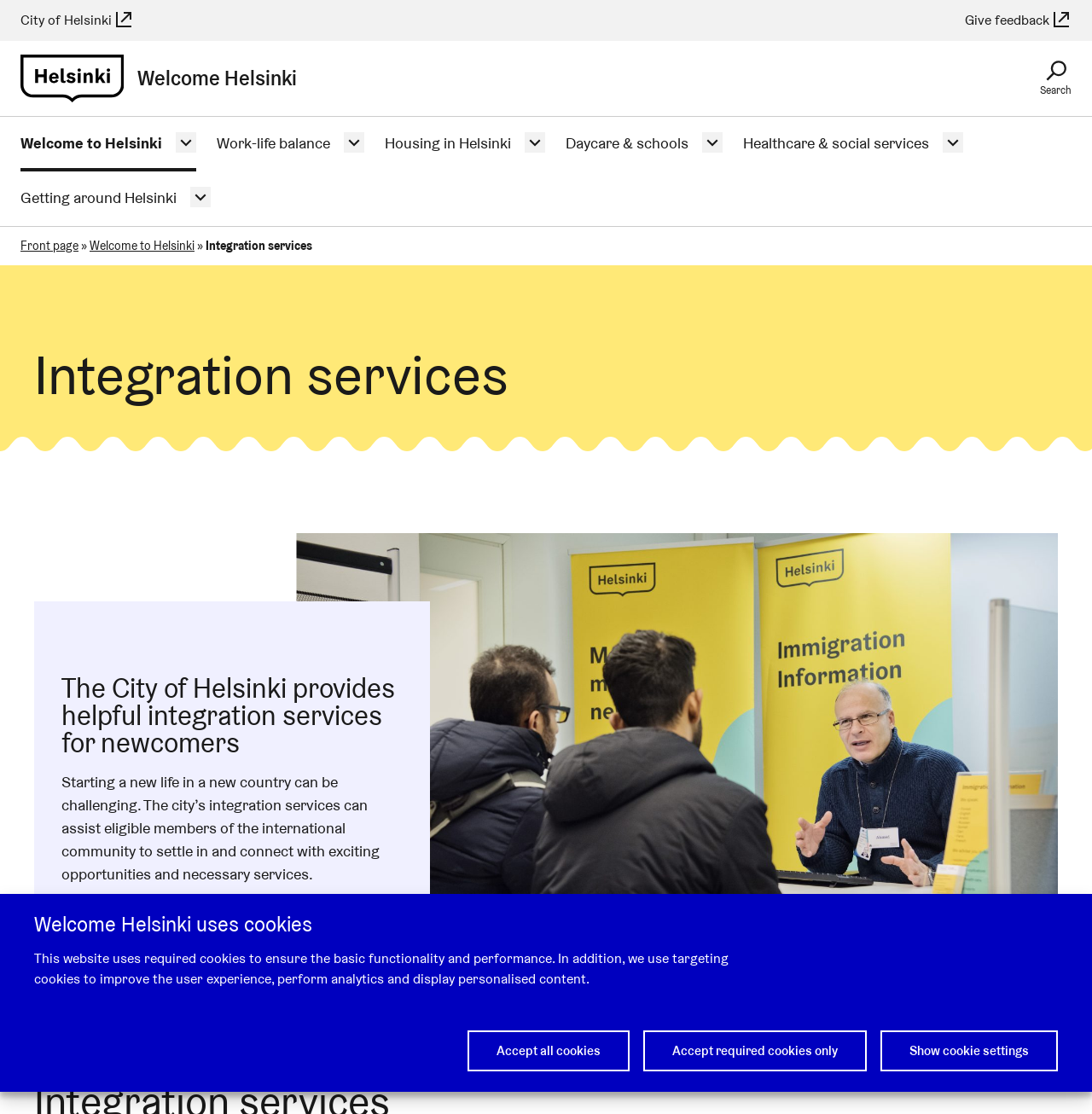Determine the bounding box coordinates for the UI element matching this description: "Welcome Helsinki".

[0.019, 0.049, 0.272, 0.092]